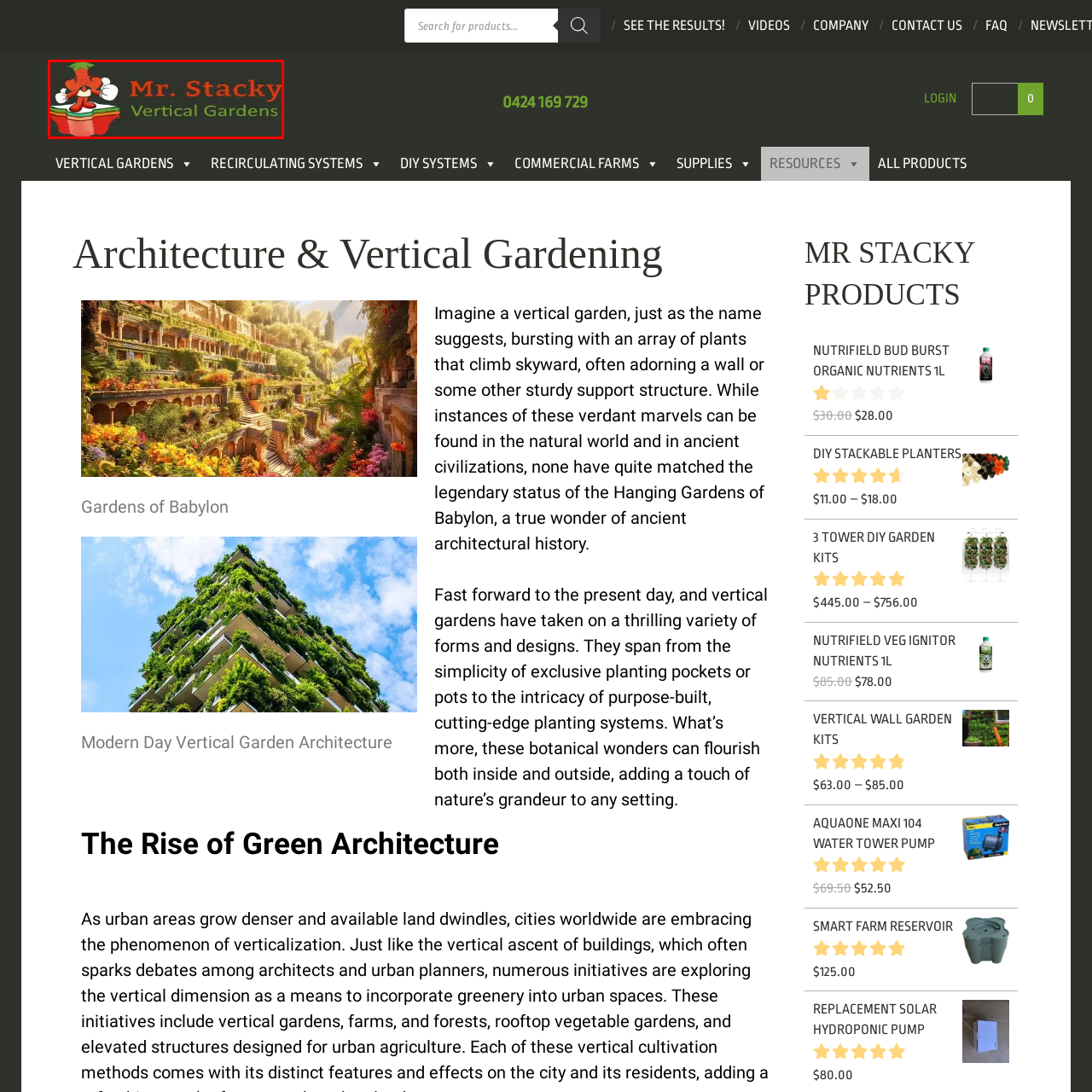Offer a complete and descriptive caption for the image marked by the red box.

The image features the playful logo of "Mr. Stacky Vertical Gardens." It showcases an animated character resembling a cheerful carrot, standing proudly atop a stack of colorful planter boxes. The character has a bright green leafy head and a big smile, reflecting the brand's focus on vibrant and innovative gardening solutions. Surrounding the character is the brand name, "Mr. Stacky," prominently displayed in bold red letters, paired with the tagline "Vertical Gardens" in a contrasting green font, signifying the company's expertise in vertical gardening. This logo embodies the spirit of creativity and enthusiasm for gardening, appealing to both novice and experienced gardeners looking to enhance their green spaces.